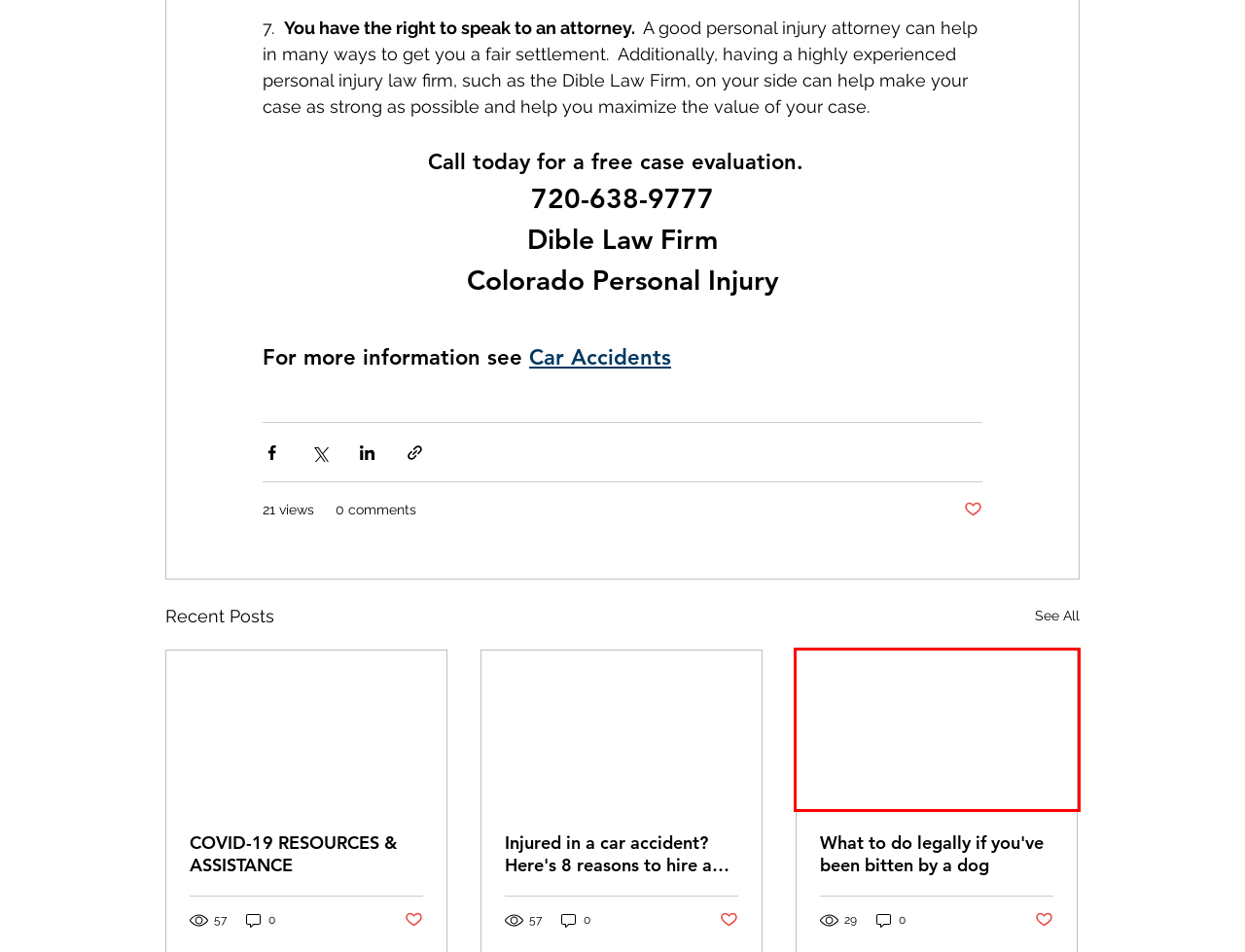Examine the screenshot of a webpage with a red rectangle bounding box. Select the most accurate webpage description that matches the new webpage after clicking the element within the bounding box. Here are the candidates:
A. Dible Law Firm | Personal Injury Law Firm in Denver | Blog
B. What to do legally if you've been bitten by a dog
C. Dible Law Firm | Personal Injury Law Firm in Denver
D. Personal Injury Attorney Dog Bite | Dog Attack Lawyer | Dible Law Firm
E. Injured in a car accident?  Here's 8 reasons to hire an attorney.
F. COVID-19 Financial help RESOURCES & ASSISTANCE in Colorado
G. Dible Law Firm | Slip and Fall Accident in Denver | Premises
H. Semi Truck Accident Attorney in Denver | Dible Law Firm

B